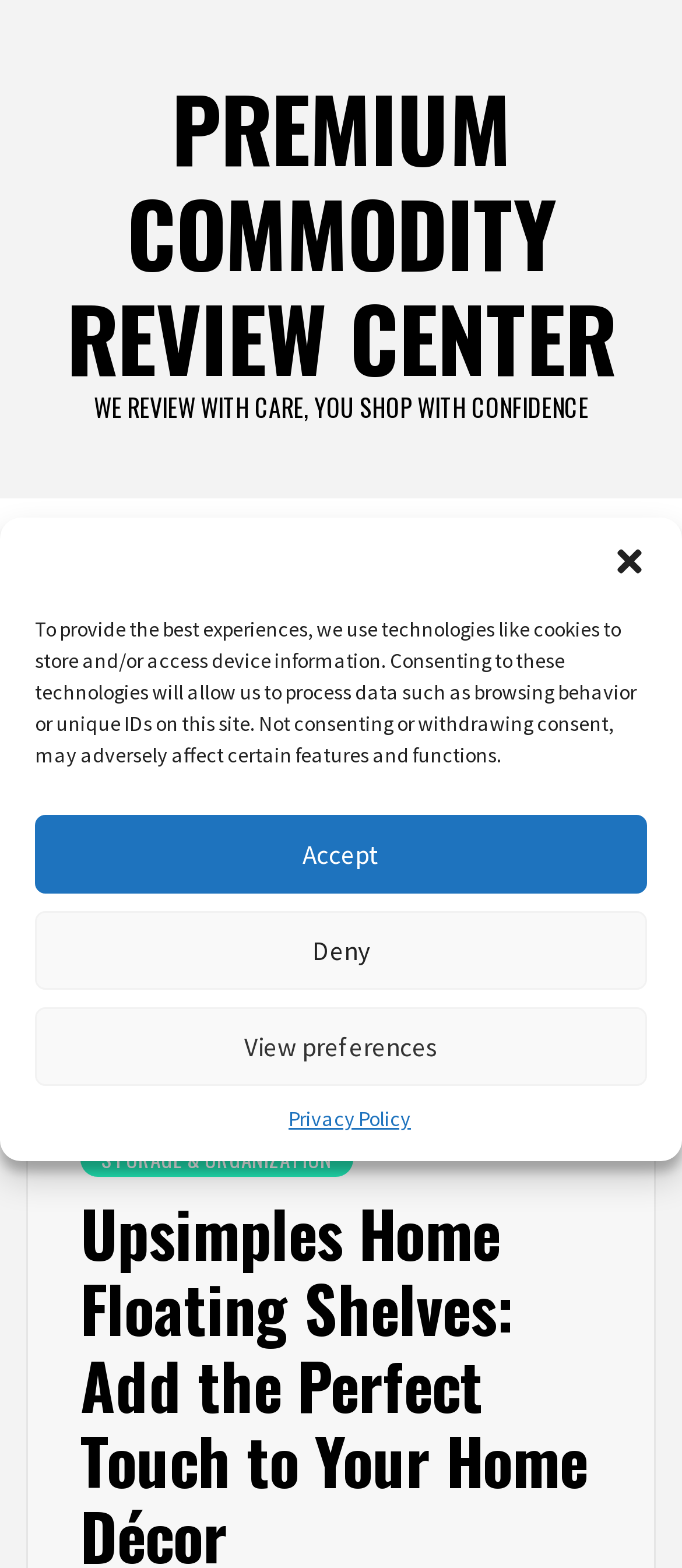Please find the bounding box coordinates in the format (top-left x, top-left y, bottom-right x, bottom-right y) for the given element description. Ensure the coordinates are floating point numbers between 0 and 1. Description: Privacy Policy

[0.423, 0.704, 0.603, 0.724]